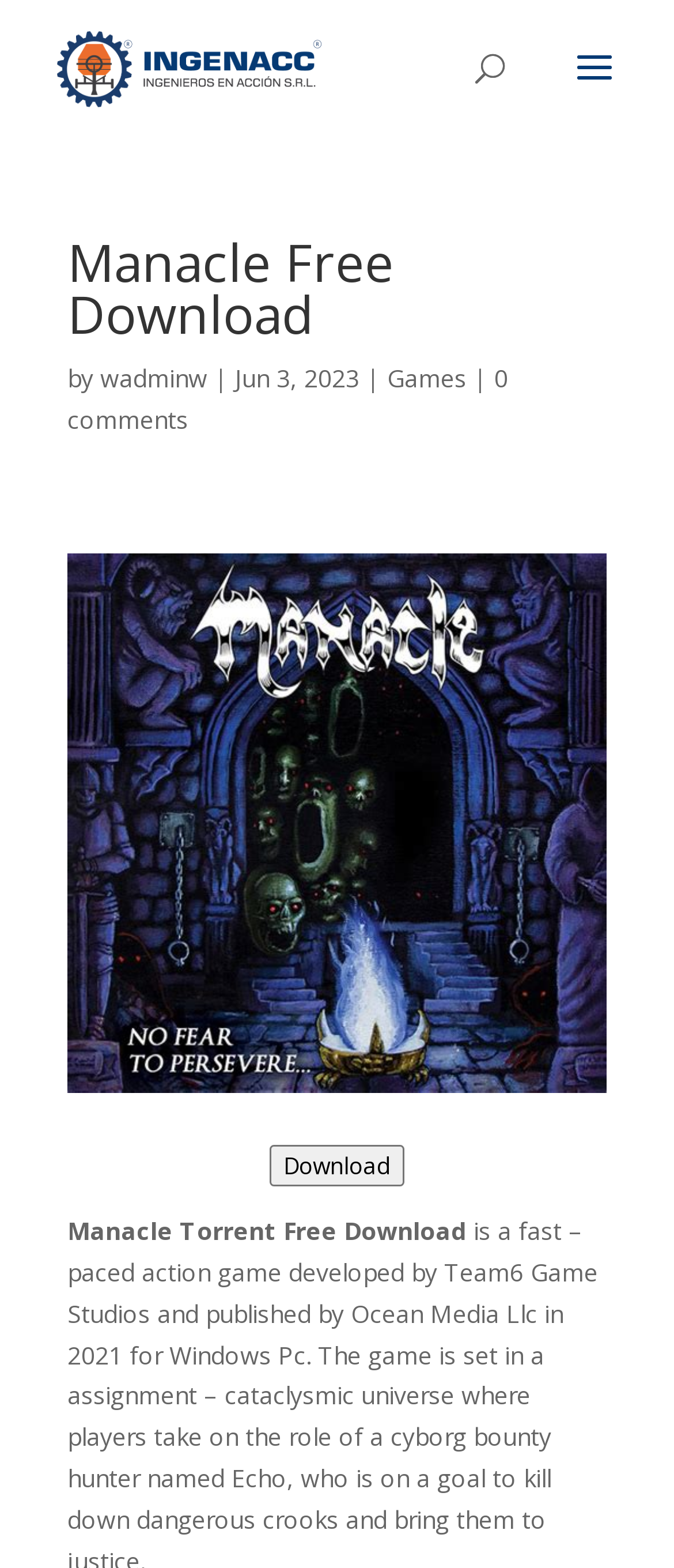How many comments does the article have?
Please answer the question with as much detail as possible using the screenshot.

I found a link element with the text '0 comments' which indicates that the article has no comments.